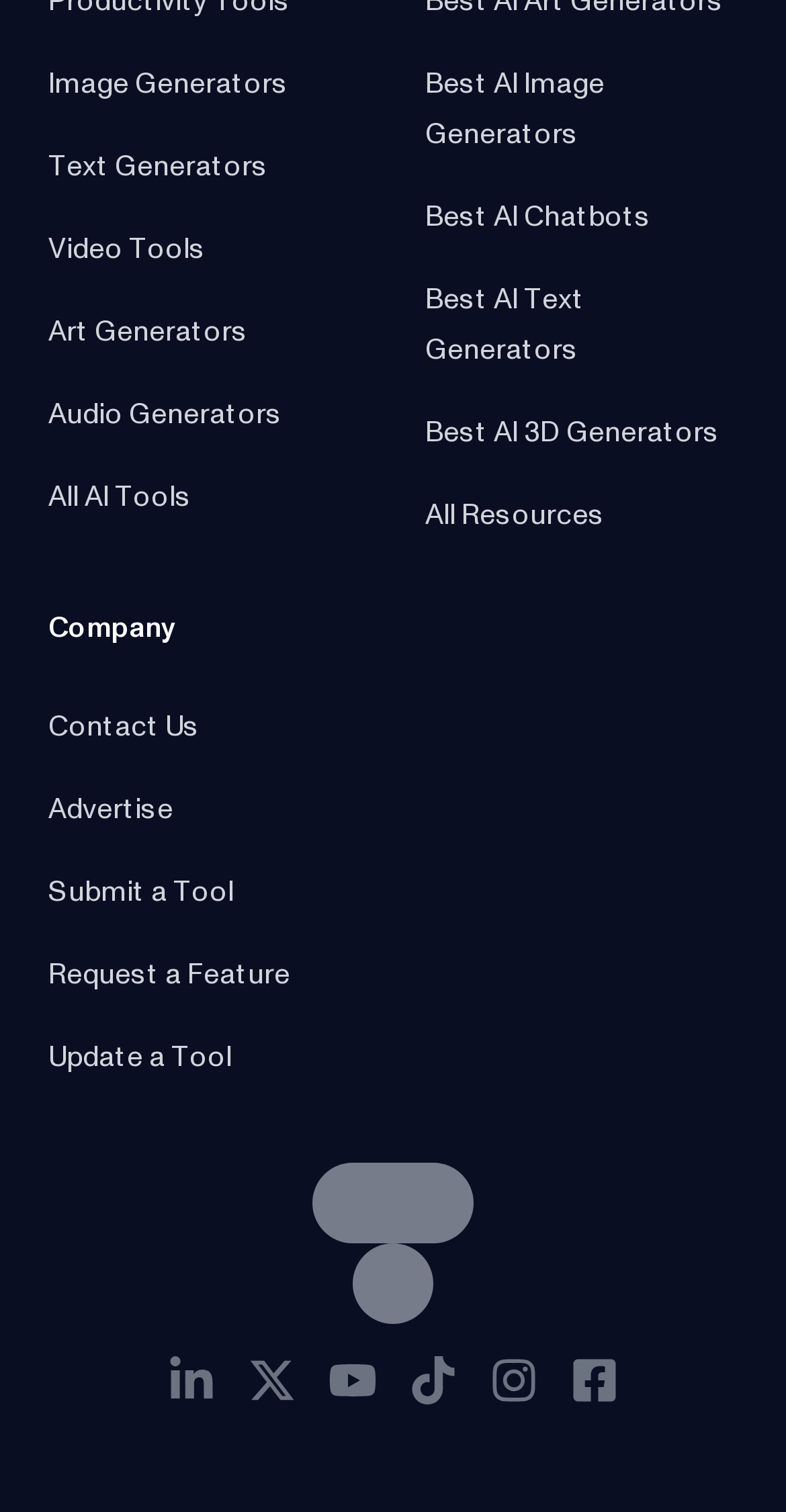Determine the bounding box coordinates of the target area to click to execute the following instruction: "Contact Us."

[0.062, 0.514, 0.254, 0.533]